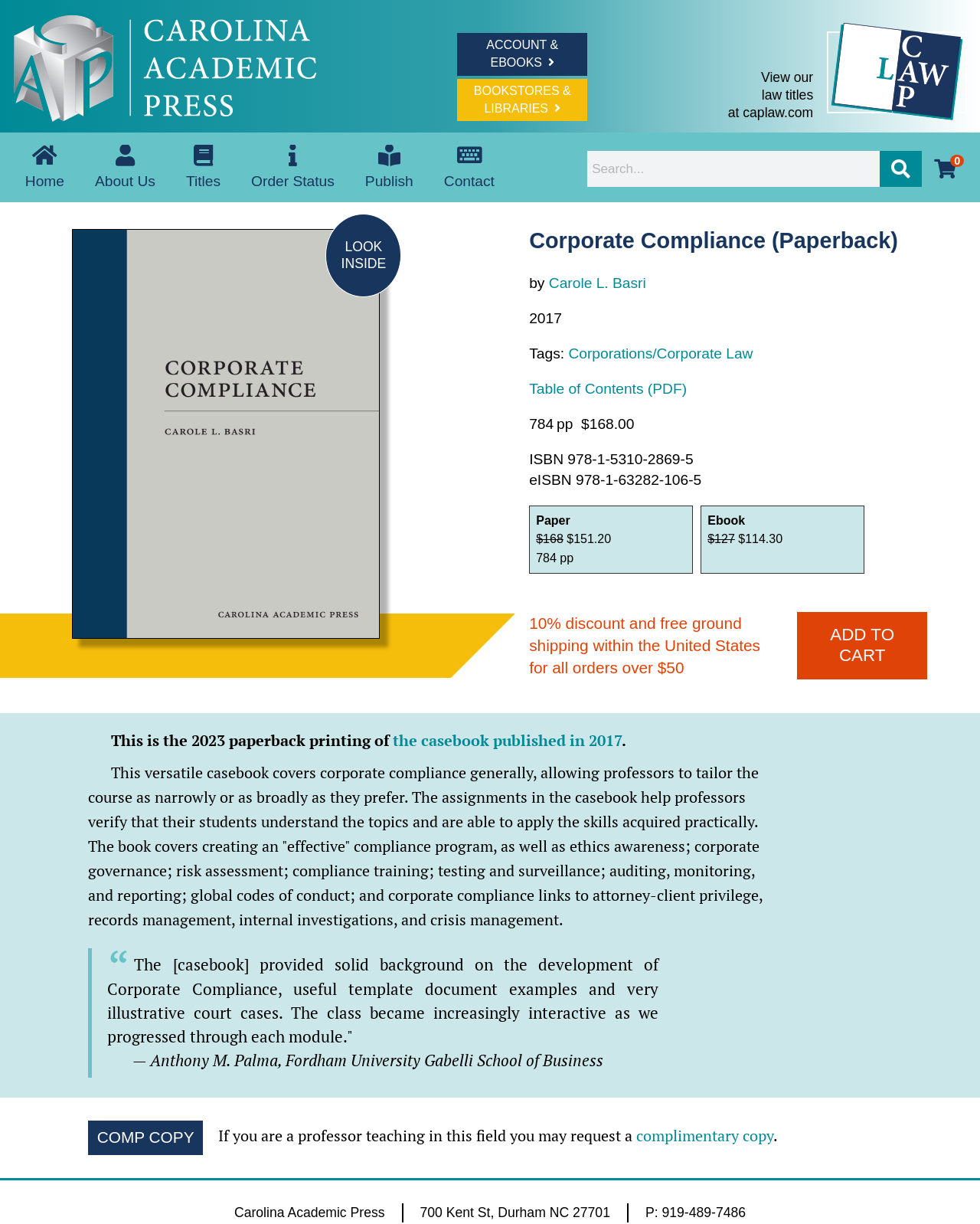Identify the bounding box coordinates of the section that should be clicked to achieve the task described: "Search for a book".

[0.599, 0.119, 0.953, 0.165]